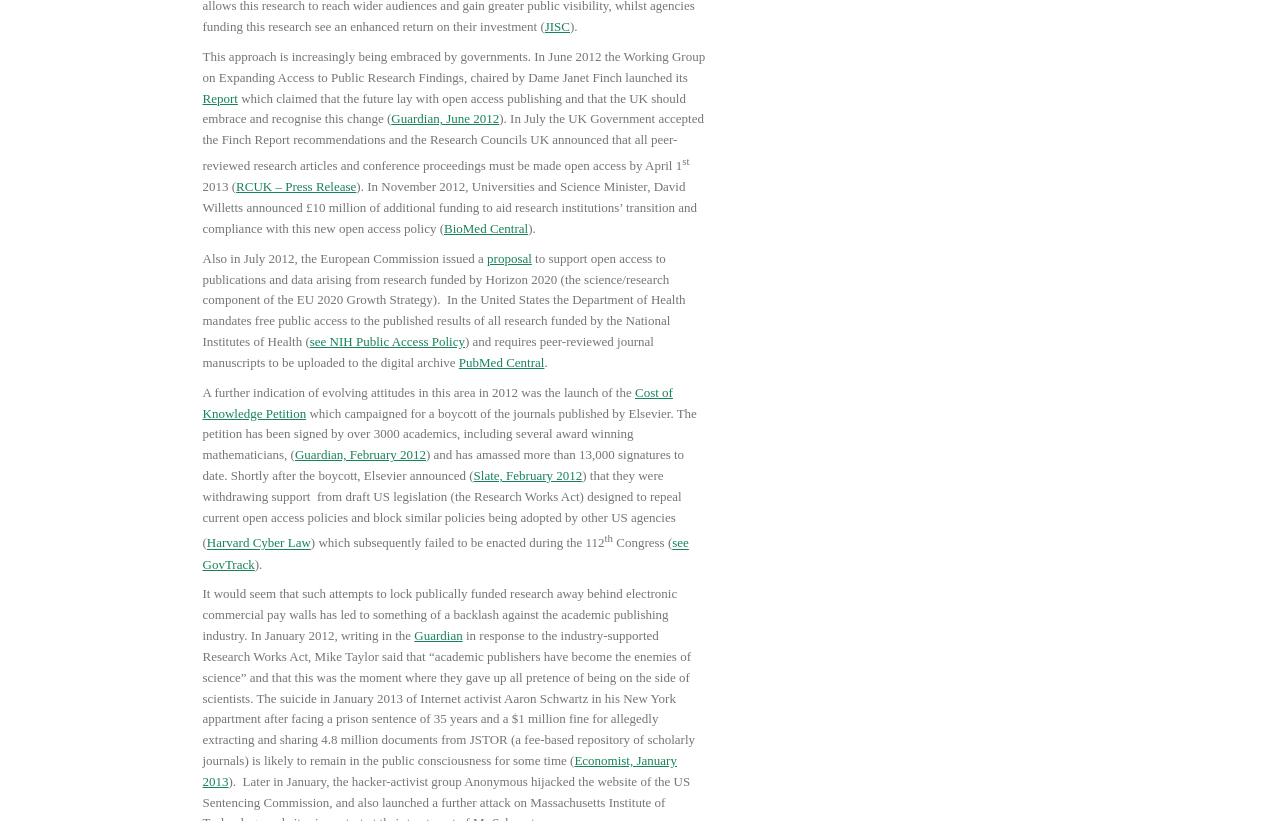Please identify the bounding box coordinates of the clickable element to fulfill the following instruction: "Click on the link to JISC". The coordinates should be four float numbers between 0 and 1, i.e., [left, top, right, bottom].

[0.426, 0.023, 0.445, 0.042]